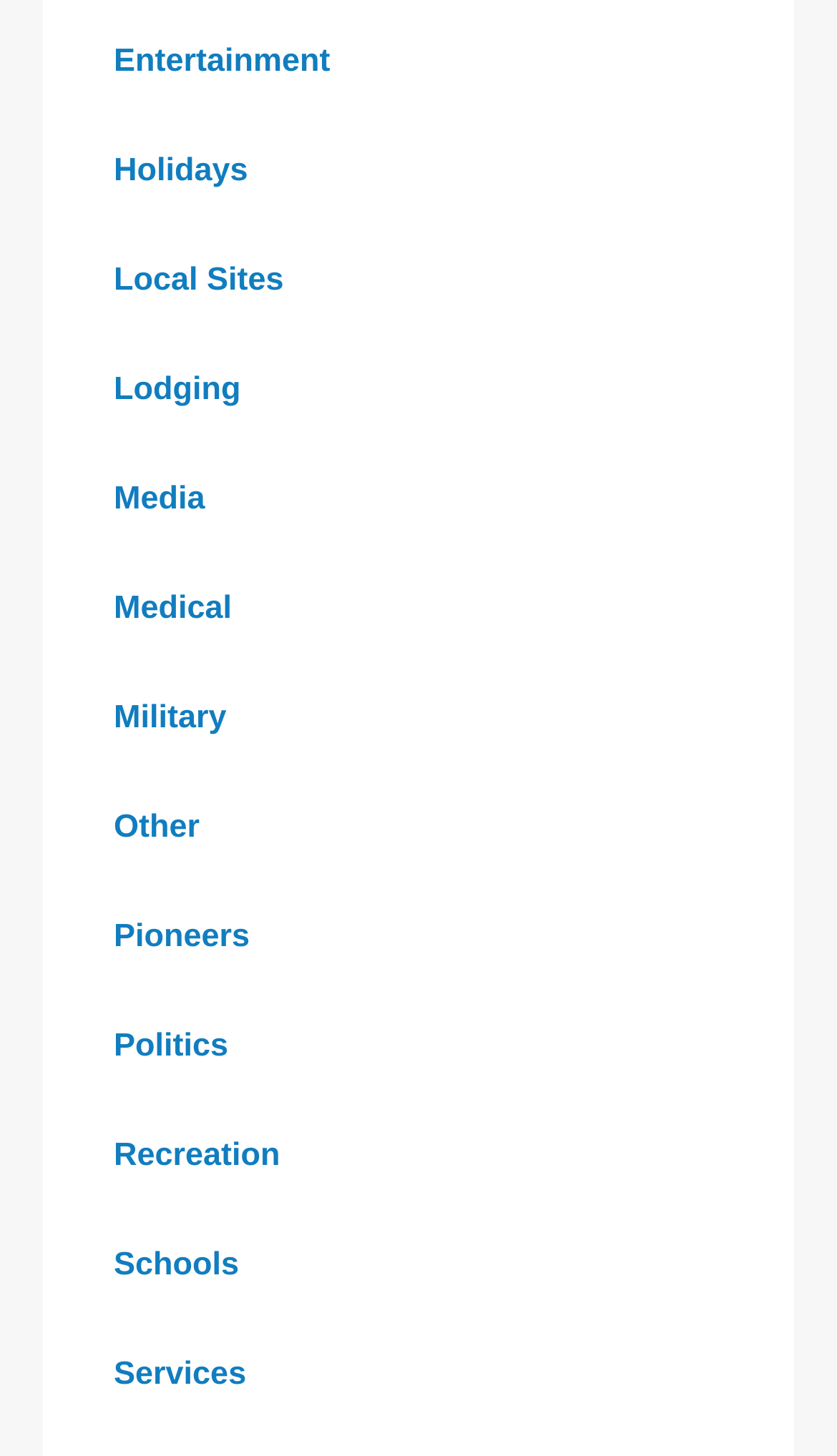Determine the bounding box coordinates of the clickable element to complete this instruction: "View Recreation". Provide the coordinates in the format of four float numbers between 0 and 1, [left, top, right, bottom].

[0.09, 0.756, 0.381, 0.831]